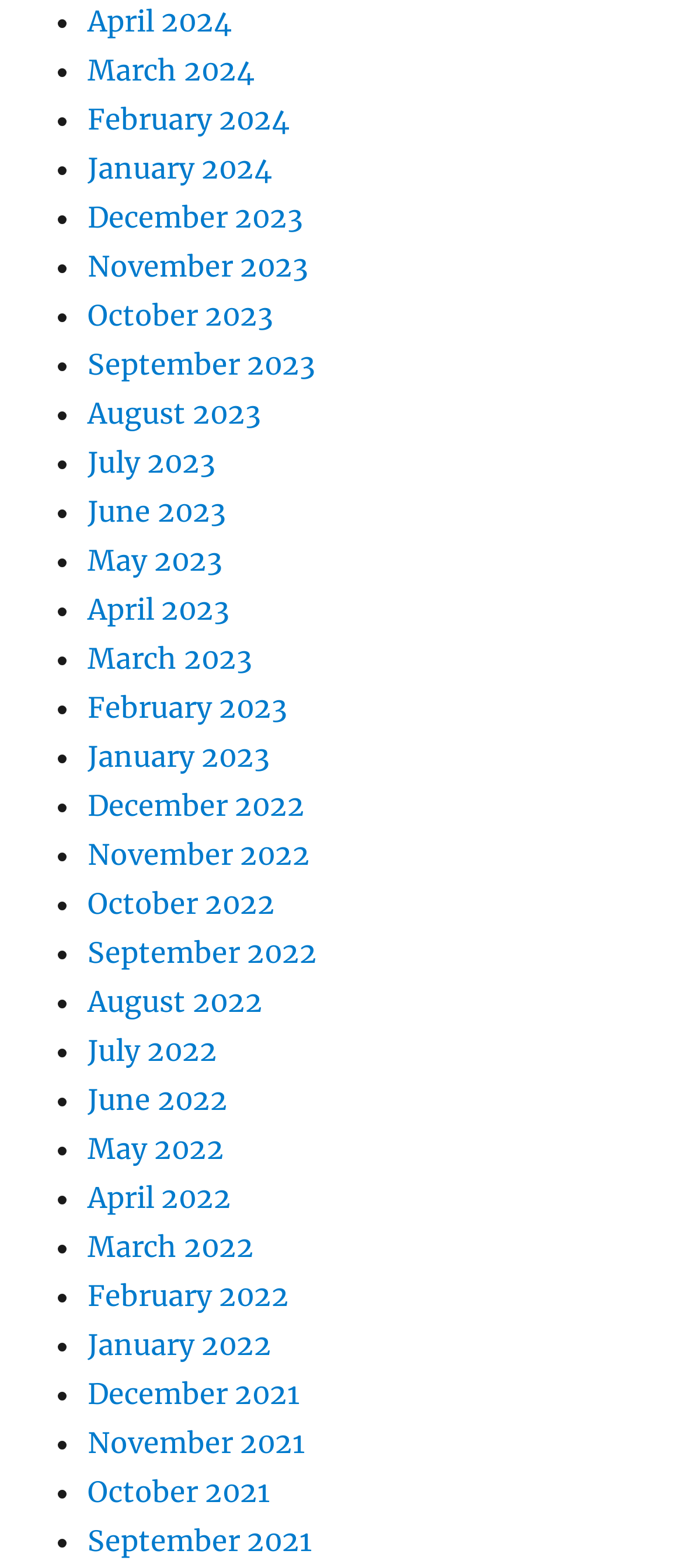Please determine the bounding box coordinates for the element that should be clicked to follow these instructions: "View March 2024".

[0.128, 0.034, 0.372, 0.056]